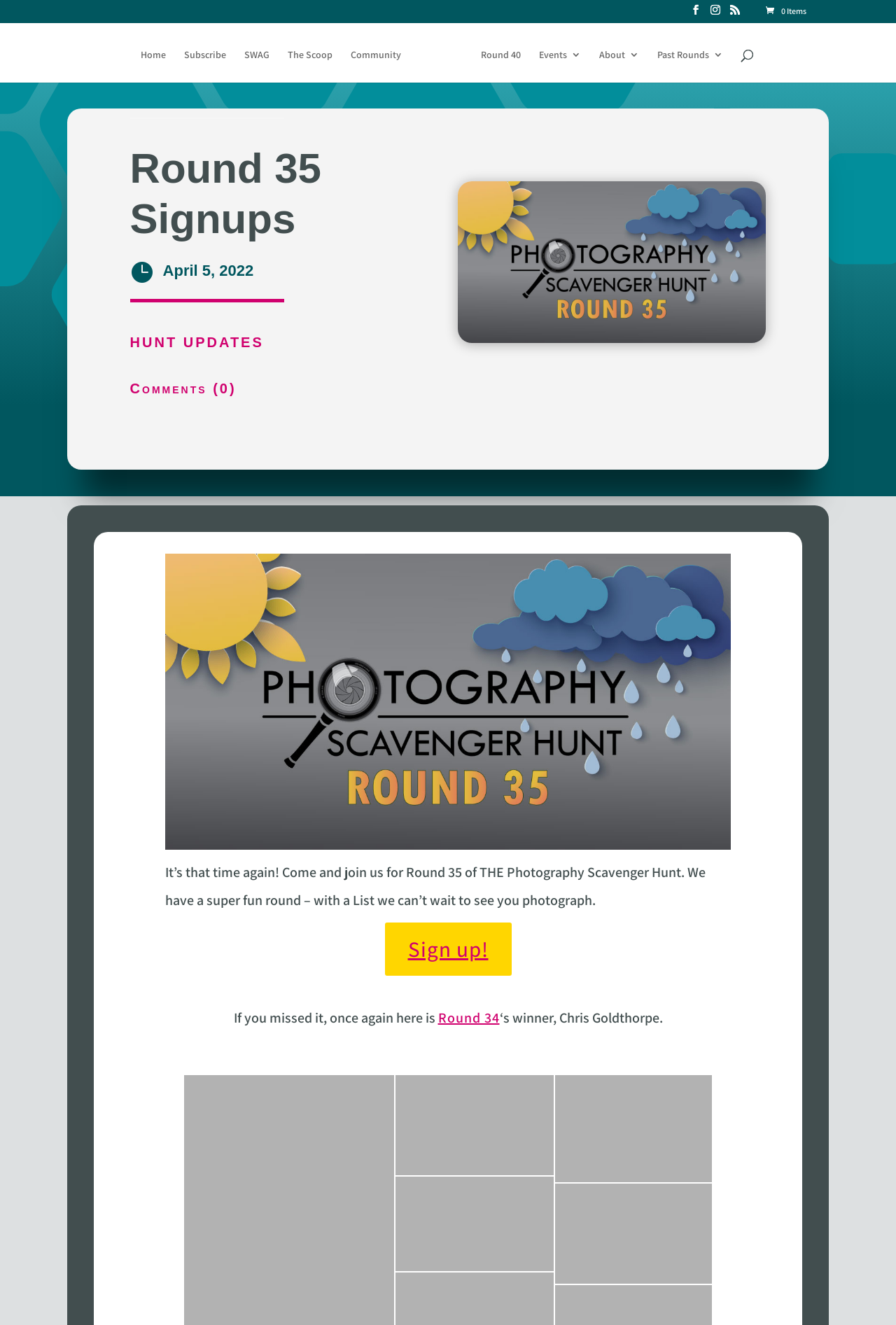Generate the main heading text from the webpage.

Round 35 Signups